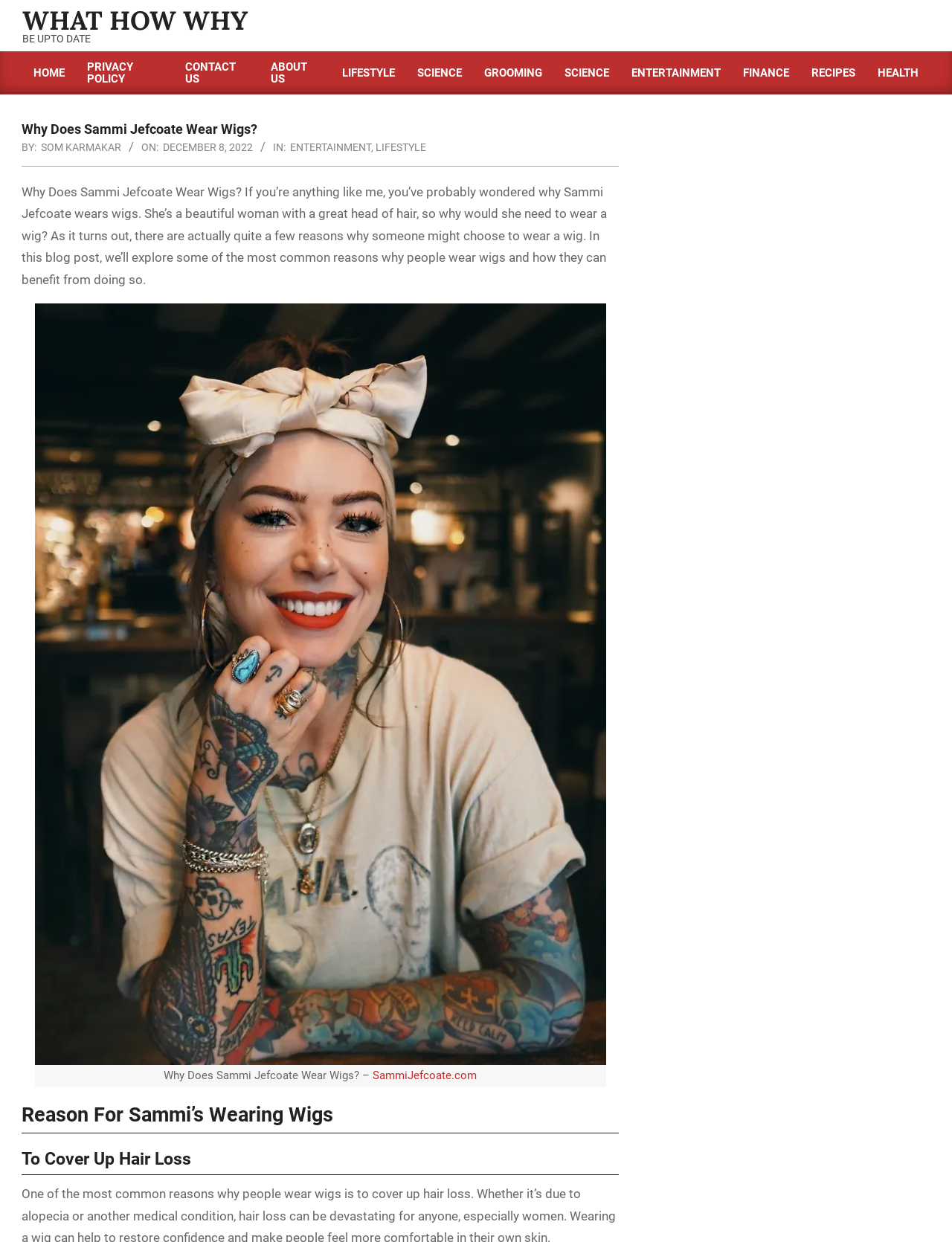Please reply with a single word or brief phrase to the question: 
What is the website mentioned in the image caption?

SammiJefcoate.com